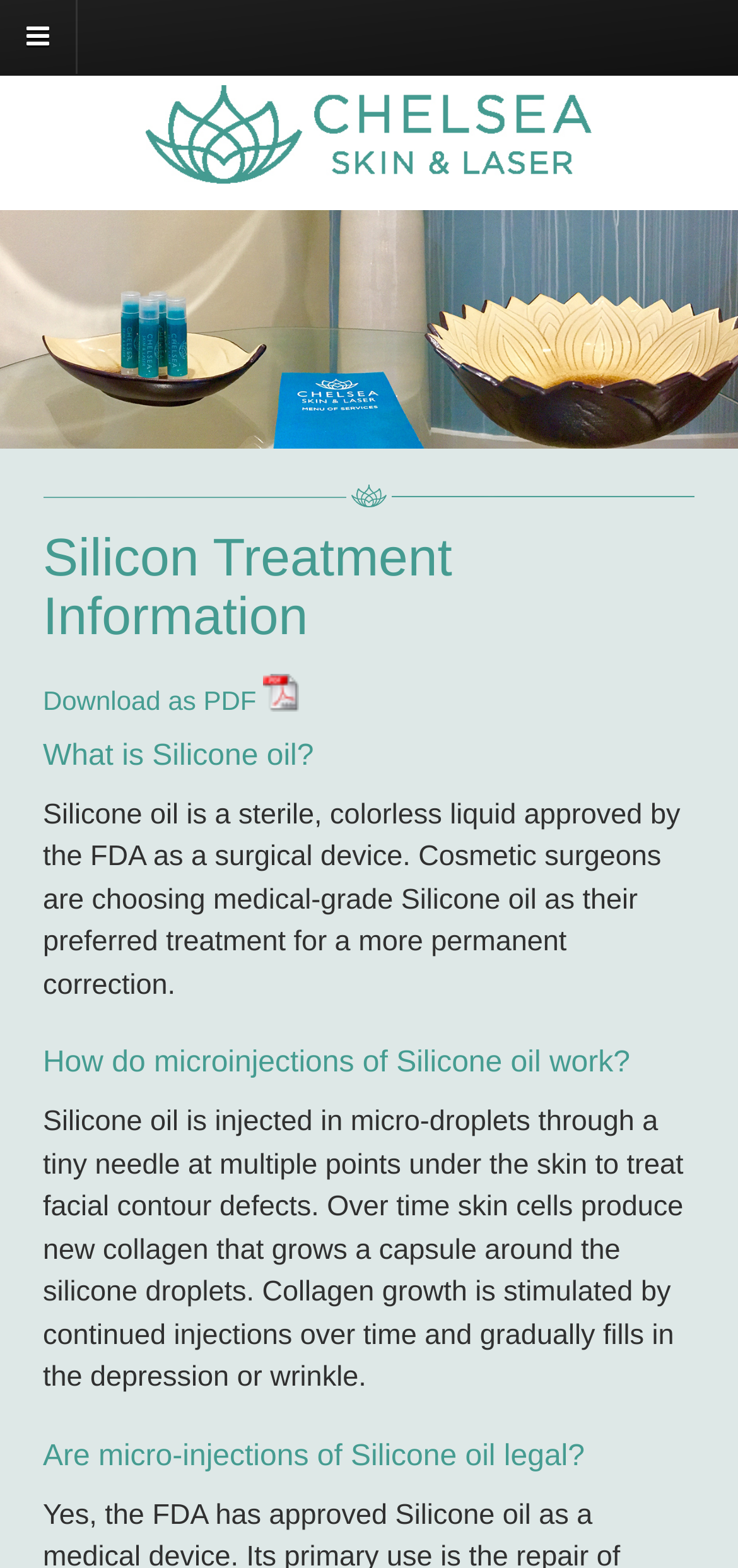What is the purpose of microinjections of Silicone oil?
Based on the visual information, provide a detailed and comprehensive answer.

I found the answer by reading the StaticText that explains how microinjections of Silicone oil work, which mentions that it treats facial contour defects.